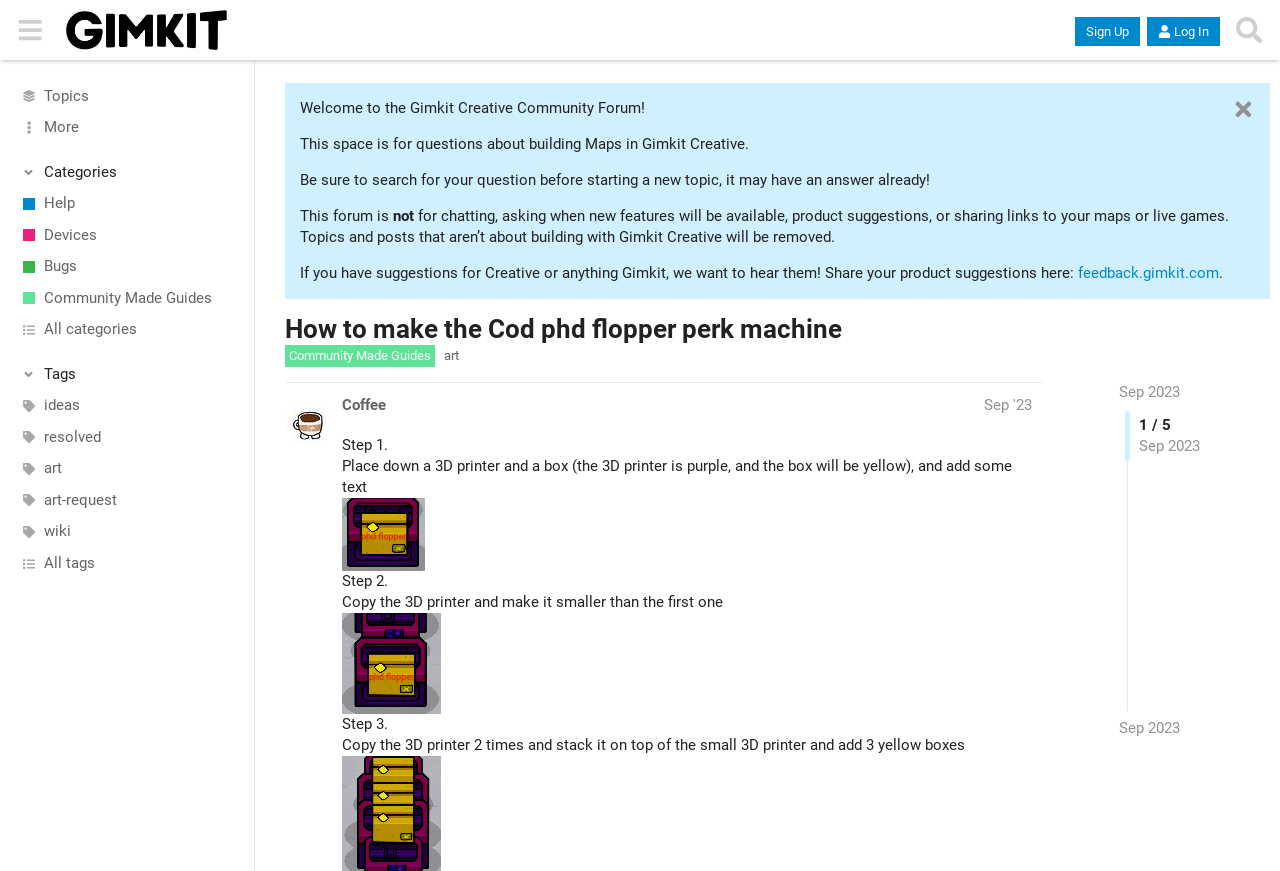Please identify the bounding box coordinates of the area I need to click to accomplish the following instruction: "Click the 'Community Made Guides' link".

[0.223, 0.396, 0.34, 0.422]